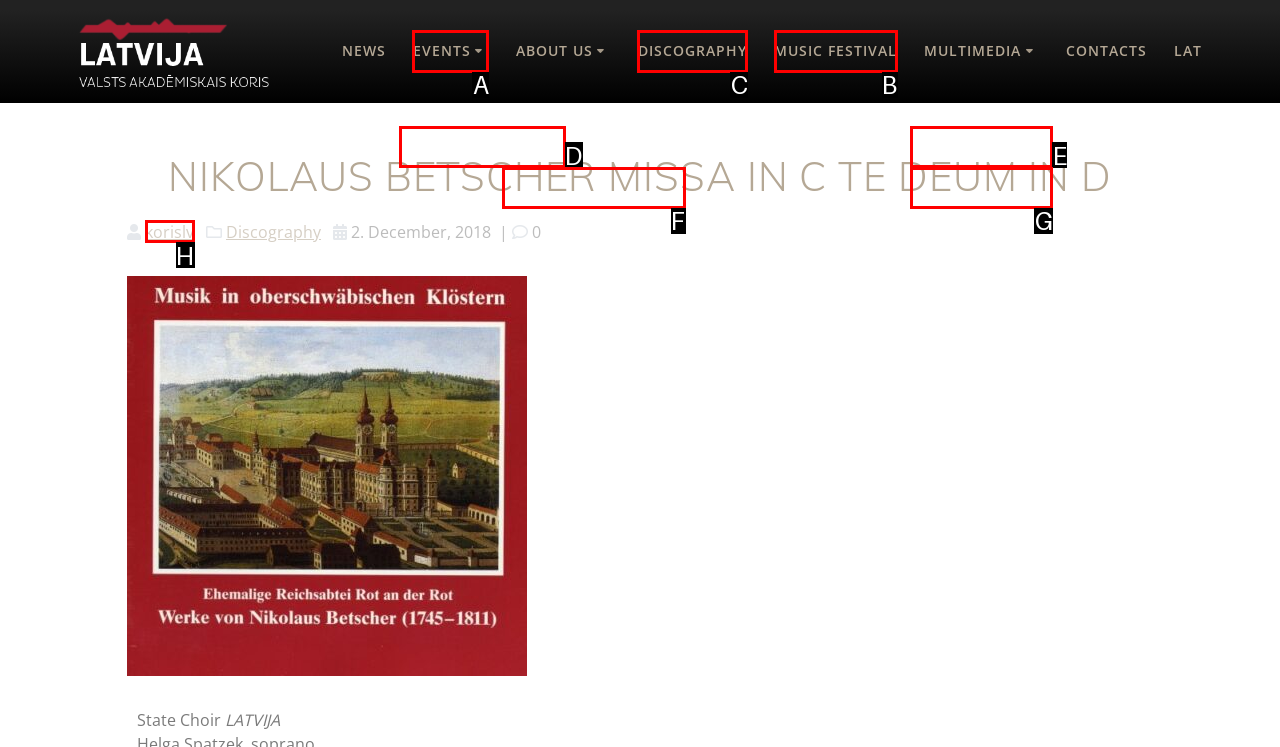Which letter corresponds to the correct option to complete the task: Explore the discography?
Answer with the letter of the chosen UI element.

C